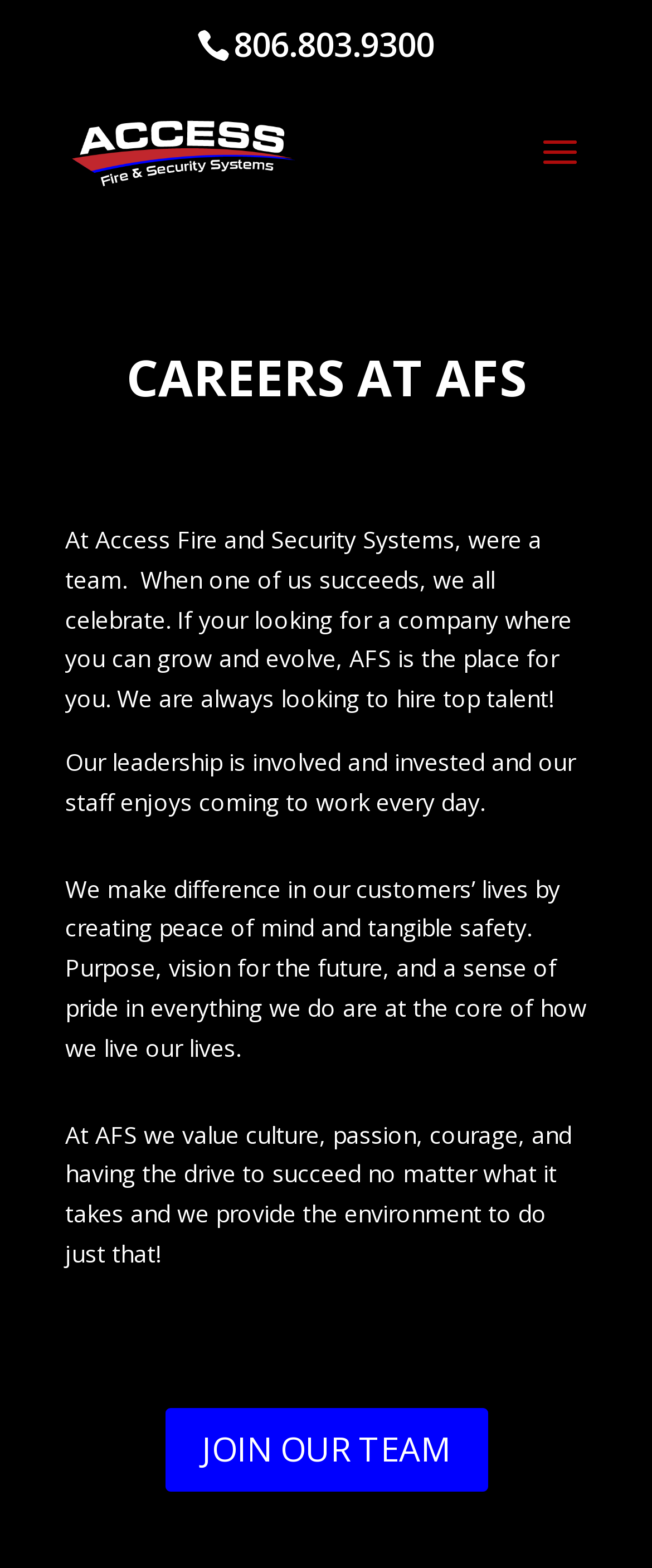Given the following UI element description: "alt="Access Fire and Security"", find the bounding box coordinates in the webpage screenshot.

[0.11, 0.086, 0.456, 0.106]